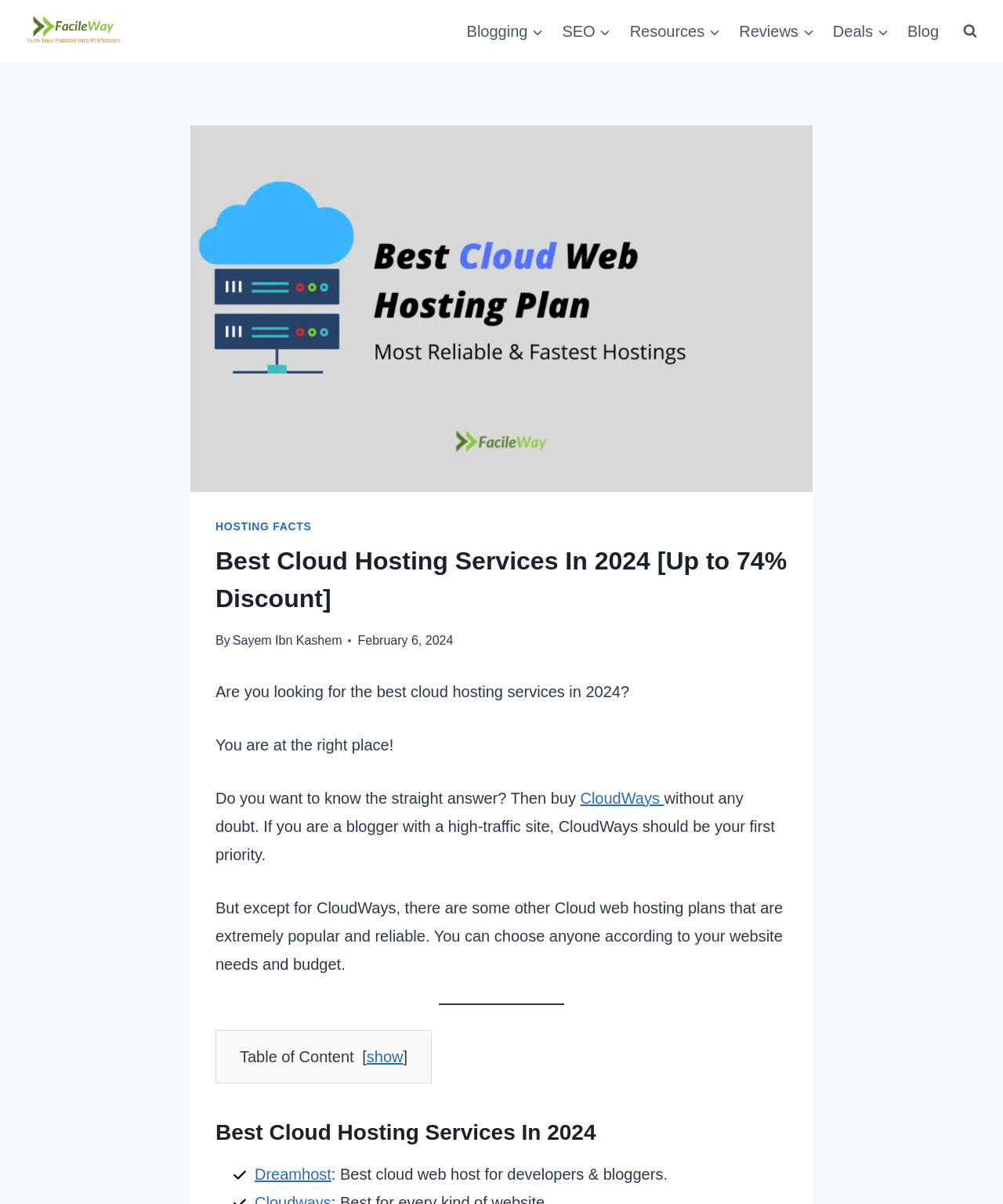Produce an elaborate caption capturing the essence of the webpage.

This webpage is about the best cloud hosting services in 2024, with a focus on providing a straight answer to the user's query. At the top-left corner, there is a link to "FacileWay" accompanied by an image. Below this, there is a primary navigation menu with links to "Blogging", "SEO", "Resources", "Reviews", "Deals", and "Blog".

On the right side of the navigation menu, there is a button to "View Search Form". Below this, there is a large image related to the best cloud web hosting plan. Above the image, there is a header section with a link to "HOSTING FACTS" and a heading that reads "Best Cloud Hosting Services In 2024 [Up to 74% Discount]". The author's name, "Sayem Ibn Kashem", is mentioned below the heading, along with the date "February 6, 2024".

The main content of the webpage starts below the image, with a series of paragraphs that introduce the topic of cloud hosting services. The text explains that the user is at the right place to find the best cloud hosting services and that CloudWays is a recommended option. However, there are other reliable cloud web hosting plans available, and the user can choose one based on their website needs and budget.

Below the introductory text, there is a separator line, followed by a "Table of Content" section. The main content of the webpage is divided into sections, with headings and links to different cloud hosting services, such as Dreamhost, which is recommended for developers and bloggers.

At the bottom-right corner of the webpage, there is a button to "Scroll to top".